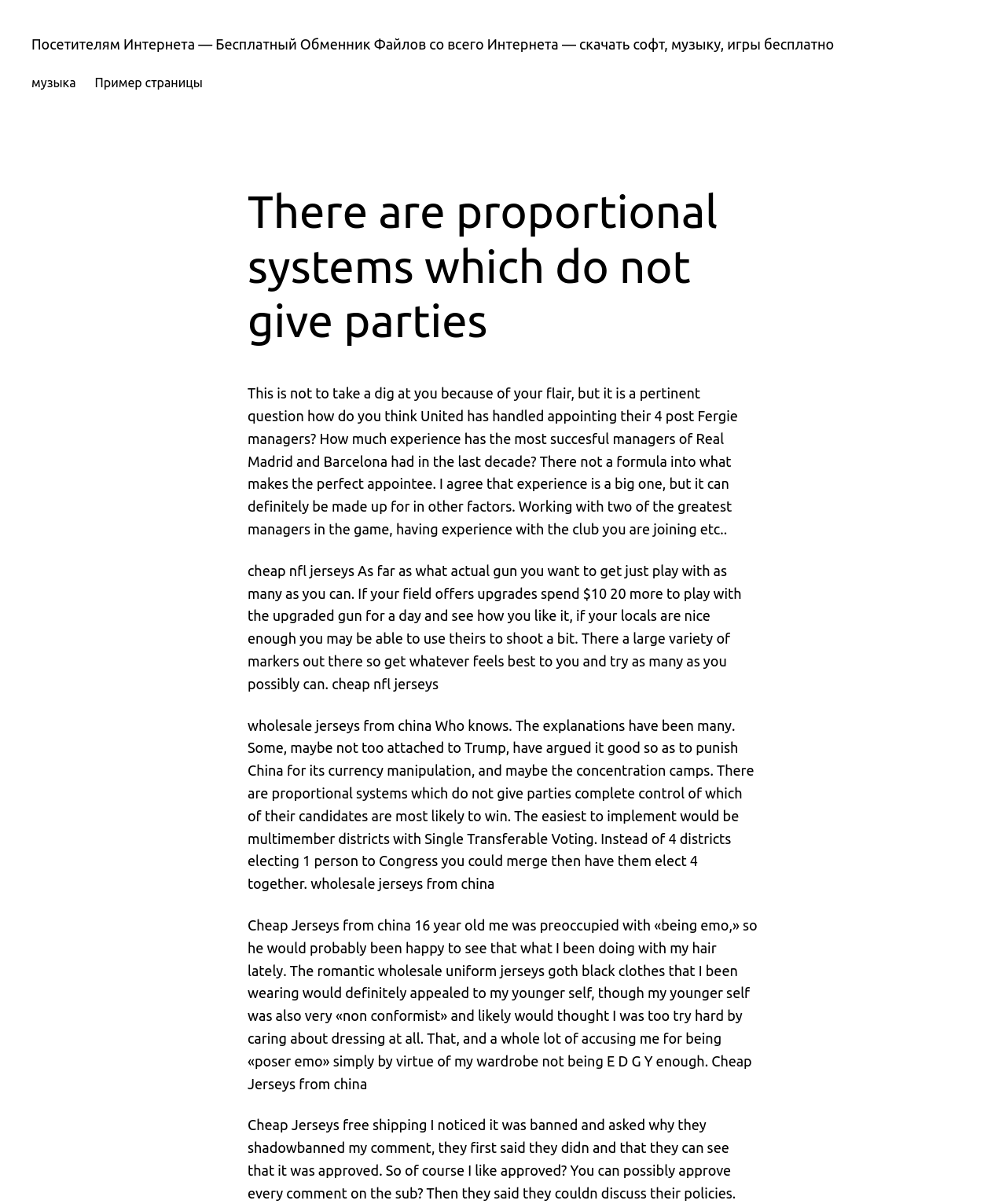Given the element description музыка, predict the bounding box coordinates for the UI element in the webpage screenshot. The format should be (top-left x, top-left y, bottom-right x, bottom-right y), and the values should be between 0 and 1.

[0.031, 0.061, 0.075, 0.077]